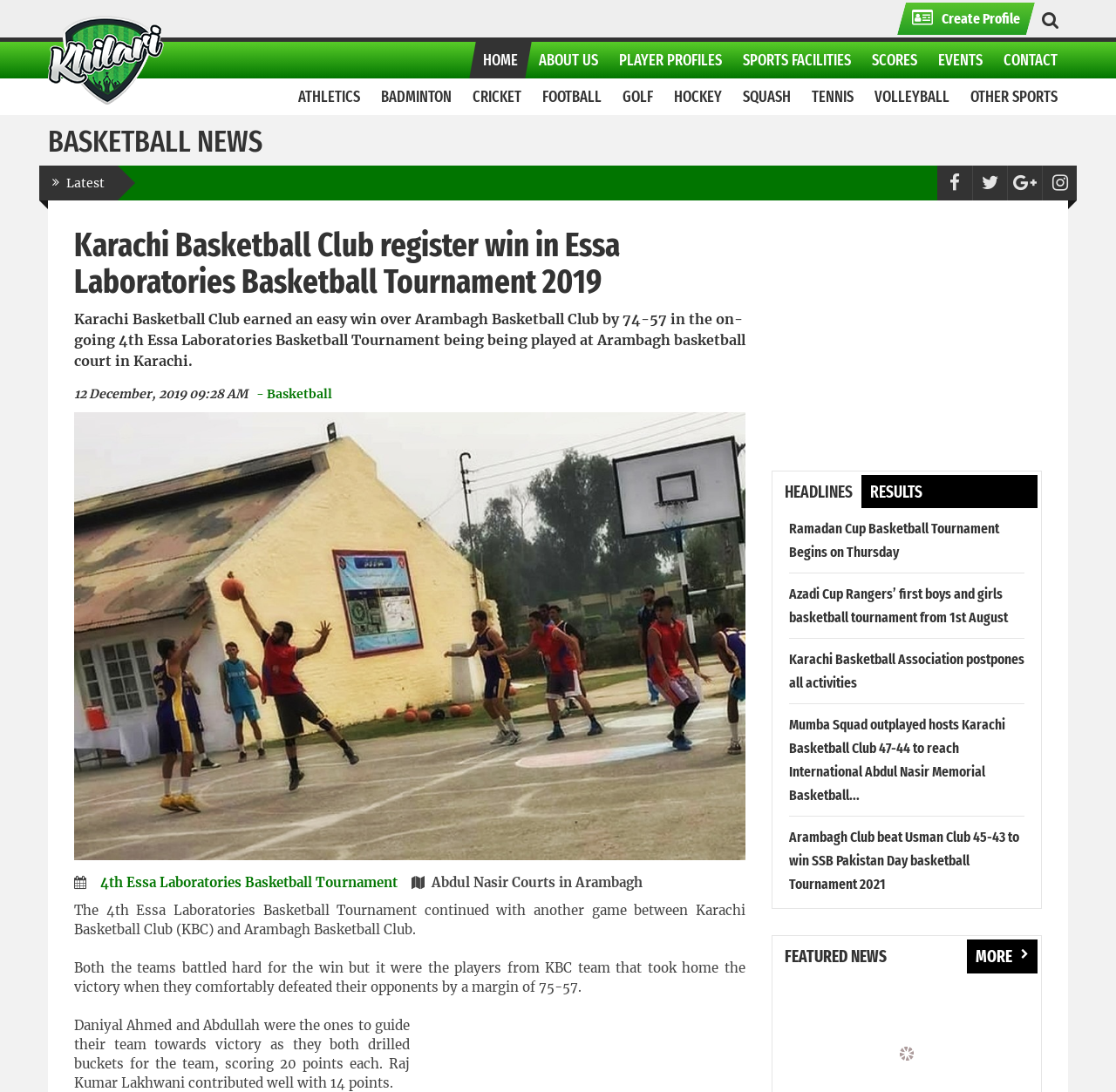Using the description: "Volleyball", identify the bounding box of the corresponding UI element in the screenshot.

[0.784, 0.08, 0.851, 0.097]